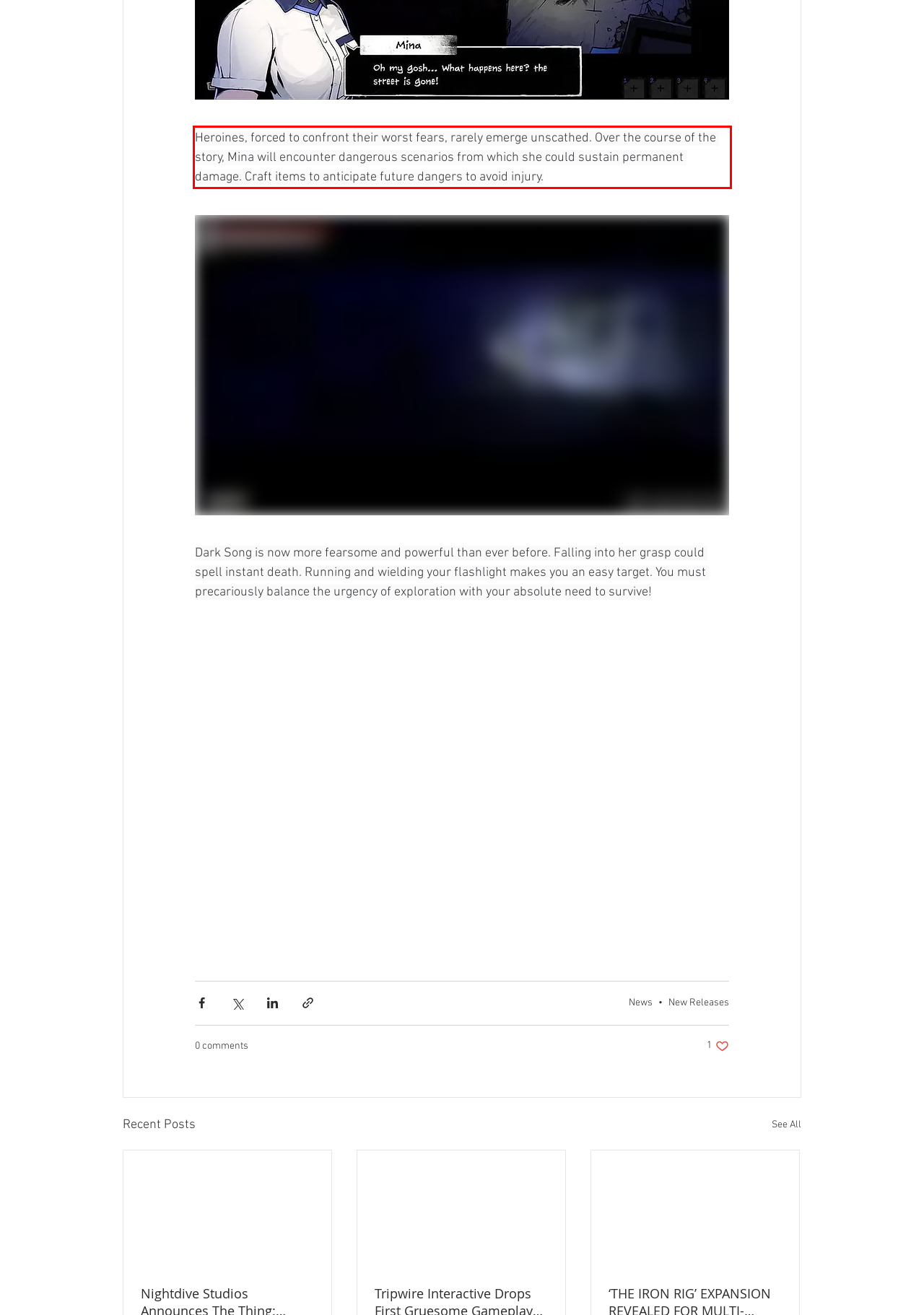Perform OCR on the text inside the red-bordered box in the provided screenshot and output the content.

Heroines, forced to confront their worst fears, rarely emerge unscathed. Over the course of the story, Mina will encounter dangerous scenarios from which she could sustain permanent damage. Craft items to anticipate future dangers to avoid injury.